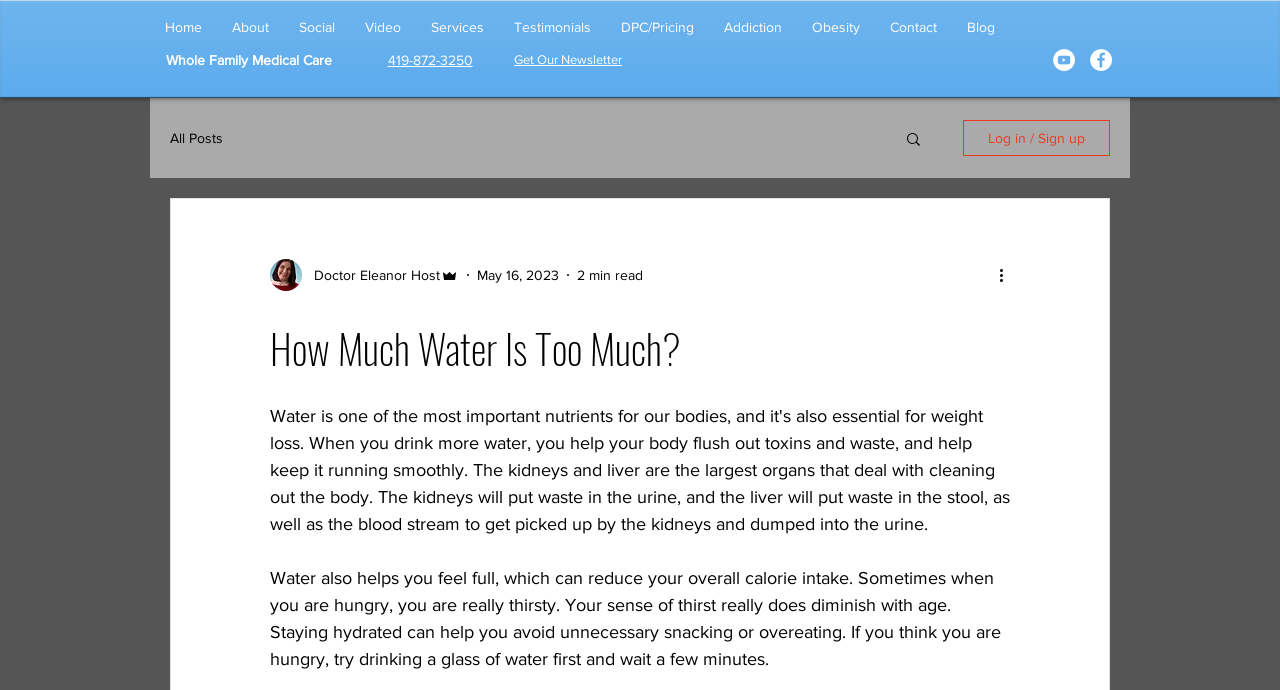Find the bounding box coordinates of the element you need to click on to perform this action: 'Read 'Guide to Call Center Headsets''. The coordinates should be represented by four float values between 0 and 1, in the format [left, top, right, bottom].

None